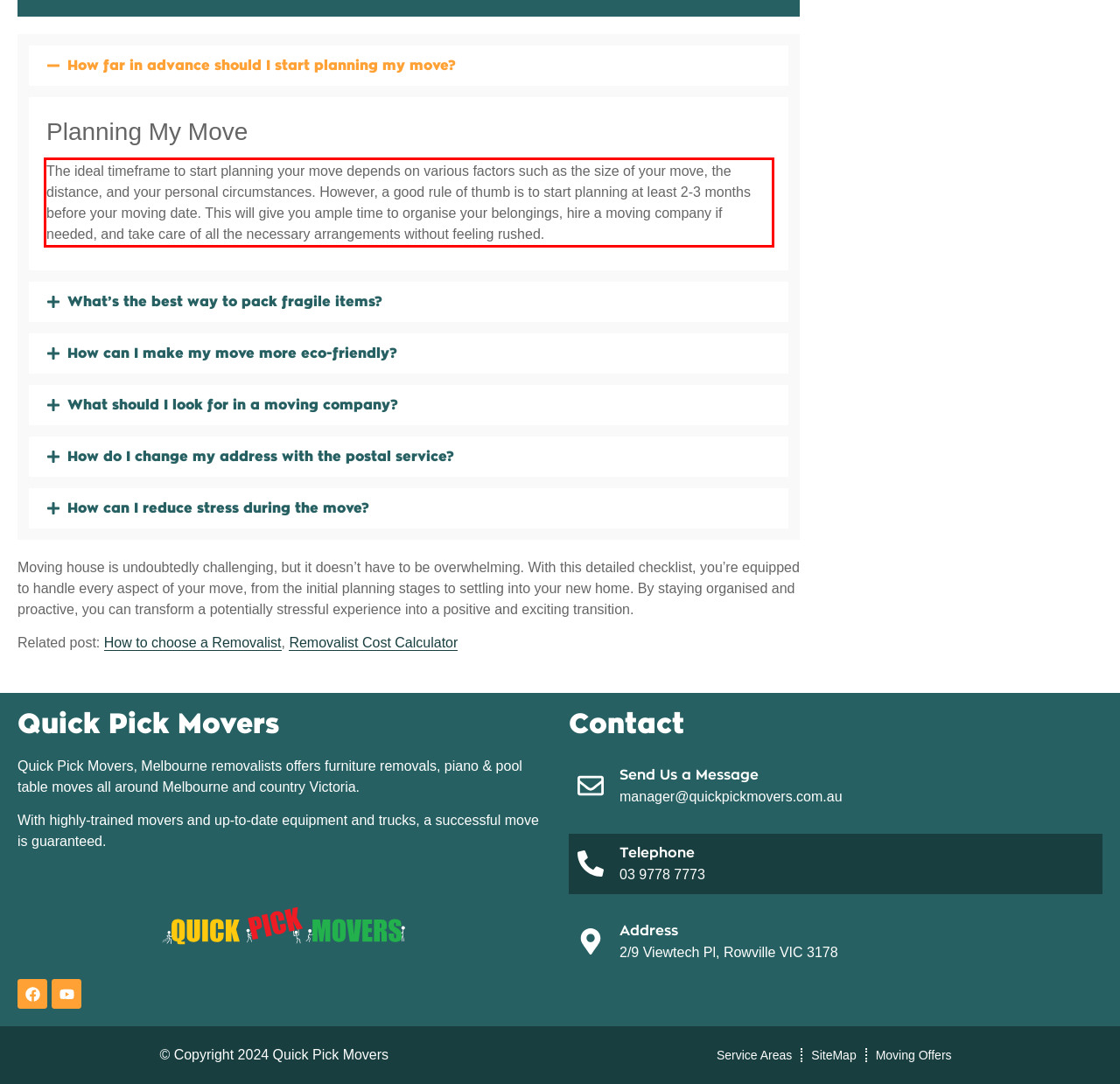Given a screenshot of a webpage containing a red rectangle bounding box, extract and provide the text content found within the red bounding box.

The ideal timeframe to start planning your move depends on various factors such as the size of your move, the distance, and your personal circumstances. However, a good rule of thumb is to start planning at least 2-3 months before your moving date. This will give you ample time to organise your belongings, hire a moving company if needed, and take care of all the necessary arrangements without feeling rushed.